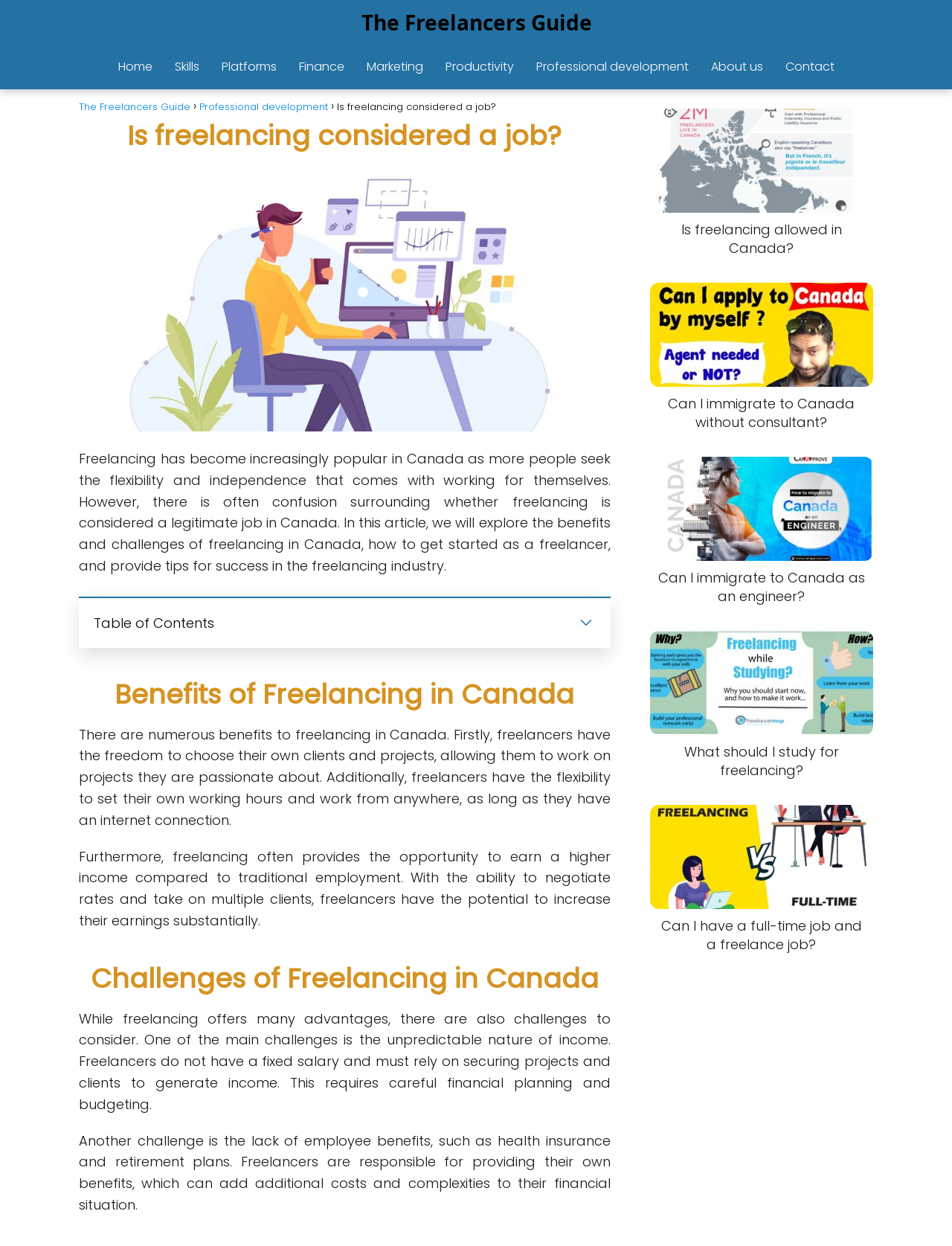Please provide a detailed answer to the question below by examining the image:
What is one benefit of freelancing in Canada?

According to the article, one benefit of freelancing in Canada is the flexibility to set one's own working hours and work from anywhere, as long as there is an internet connection. This is mentioned in the section 'Benefits of Freelancing in Canada'.